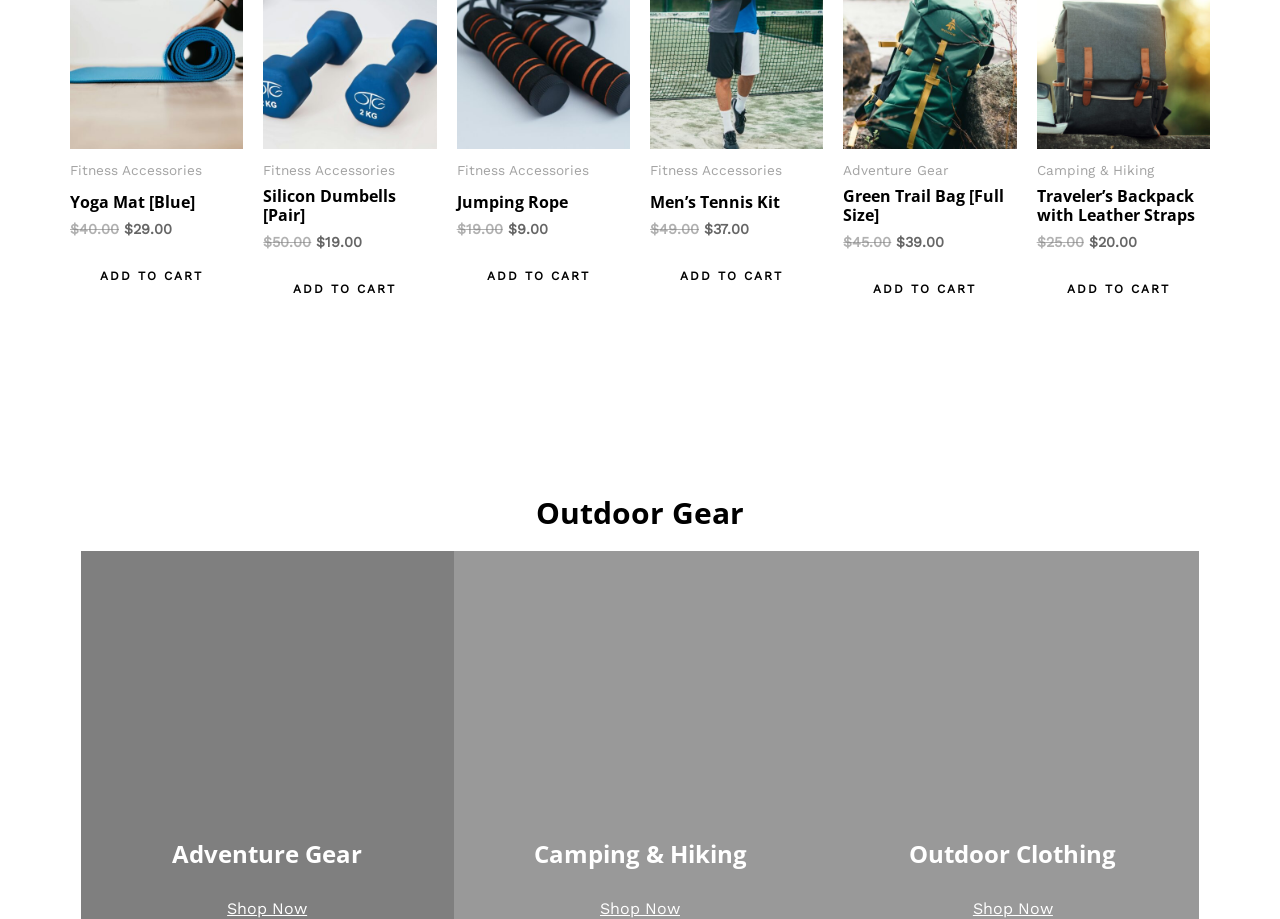What type of products are displayed on this webpage?
Using the visual information from the image, give a one-word or short-phrase answer.

Fitness and outdoor gear